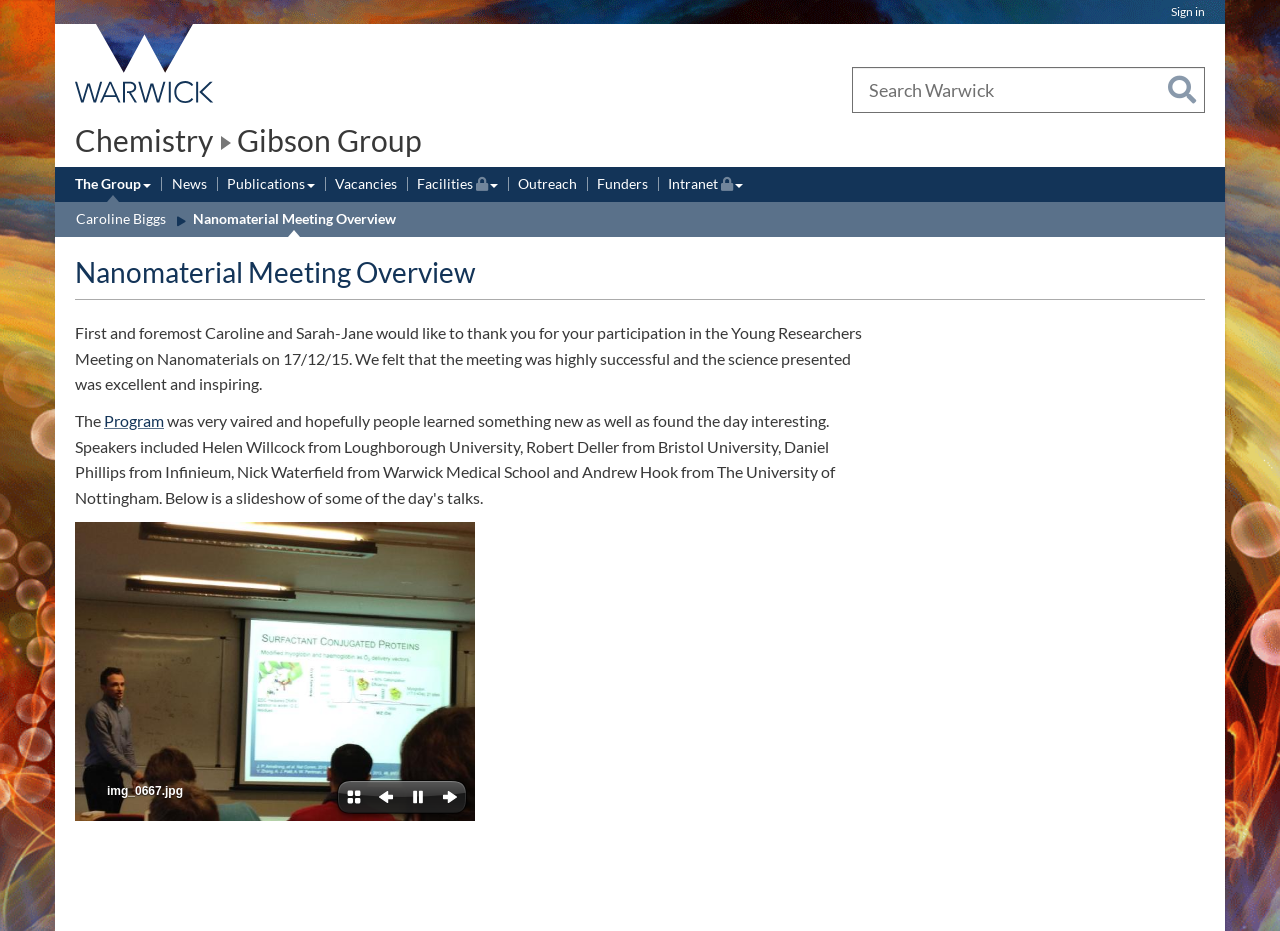Locate the bounding box coordinates of the area to click to fulfill this instruction: "Sign in". The bounding box should be presented as four float numbers between 0 and 1, in the order [left, top, right, bottom].

[0.915, 0.004, 0.941, 0.02]